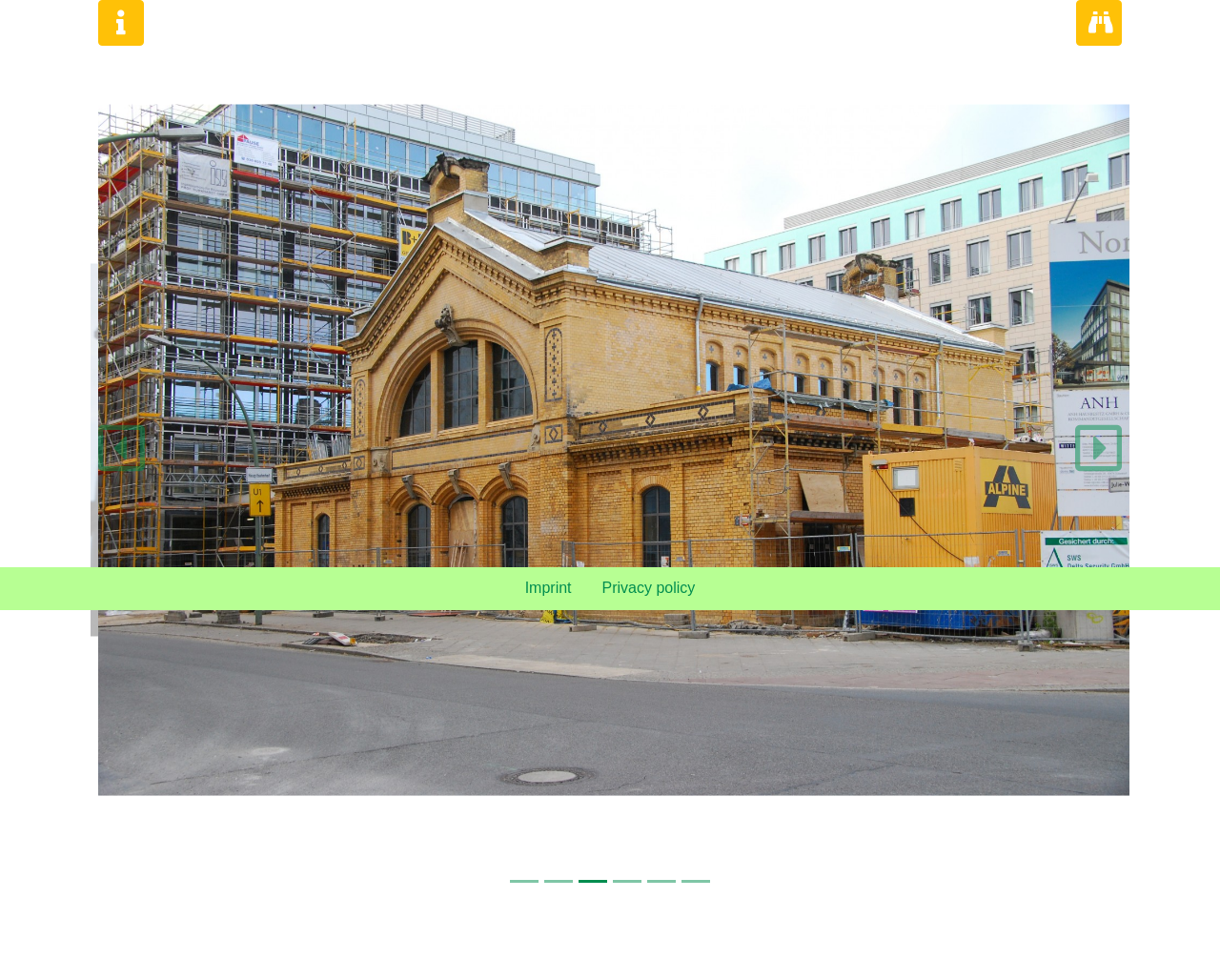Provide the bounding box coordinates of the HTML element this sentence describes: "Imprint". The bounding box coordinates consist of four float numbers between 0 and 1, i.e., [left, top, right, bottom].

[0.418, 0.579, 0.481, 0.623]